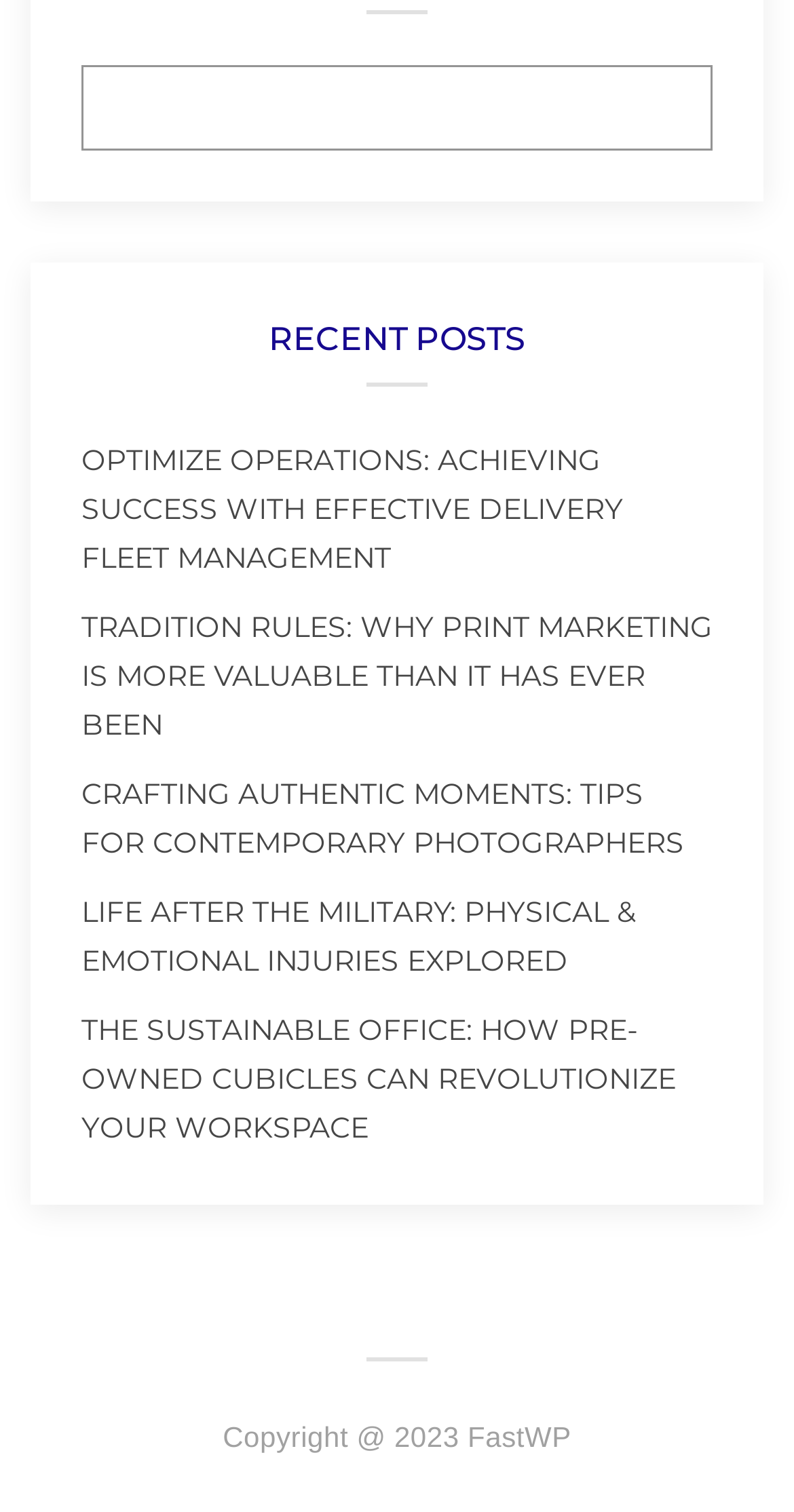Based on the visual content of the image, answer the question thoroughly: What is the purpose of the search box?

The search box is labeled as 'Search' and has a search icon, suggesting that its purpose is to allow users to search for content within the website.